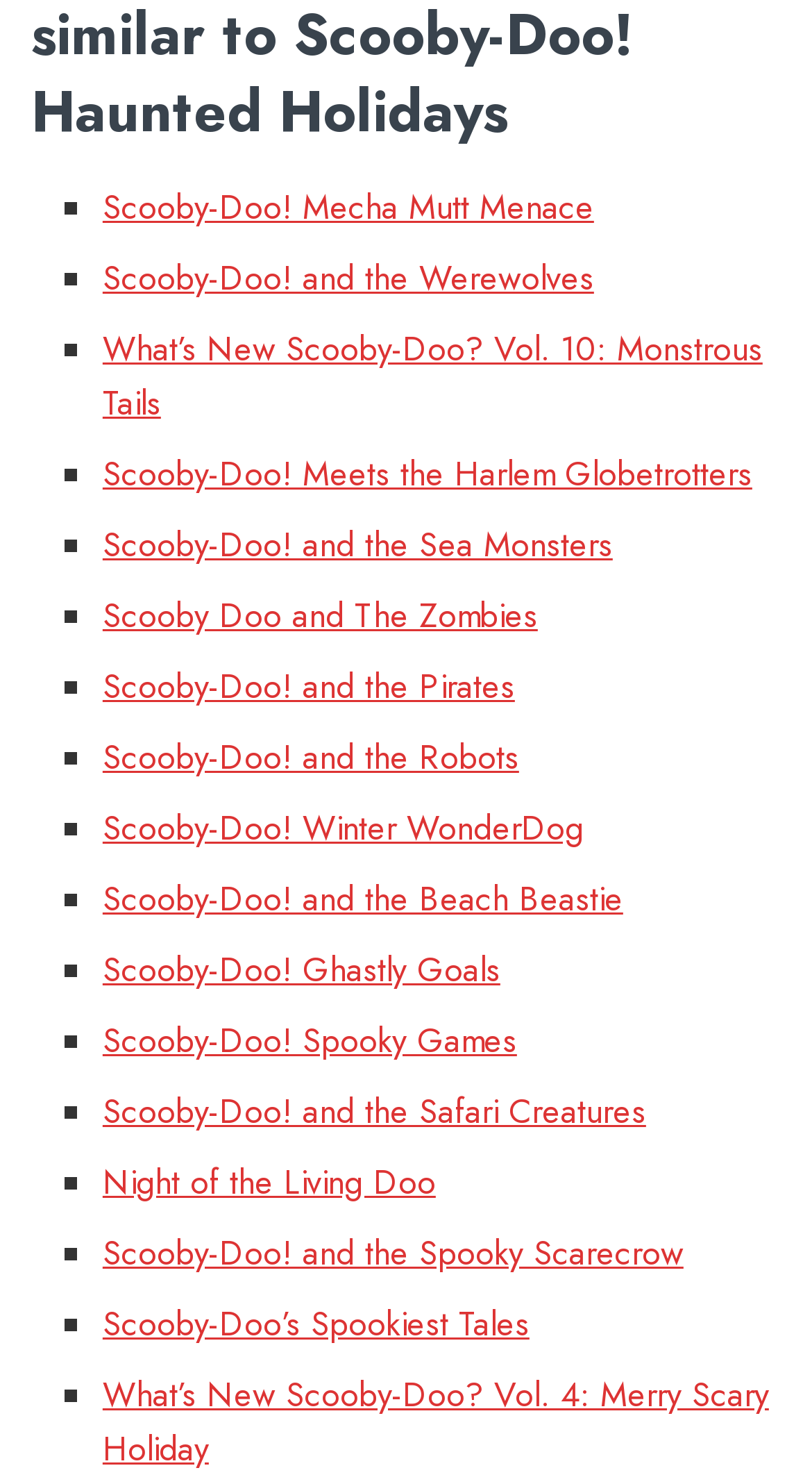Please identify the bounding box coordinates of the clickable area that will fulfill the following instruction: "Explore Scooby-Doo! and the Sea Monsters". The coordinates should be in the format of four float numbers between 0 and 1, i.e., [left, top, right, bottom].

[0.126, 0.35, 0.755, 0.383]